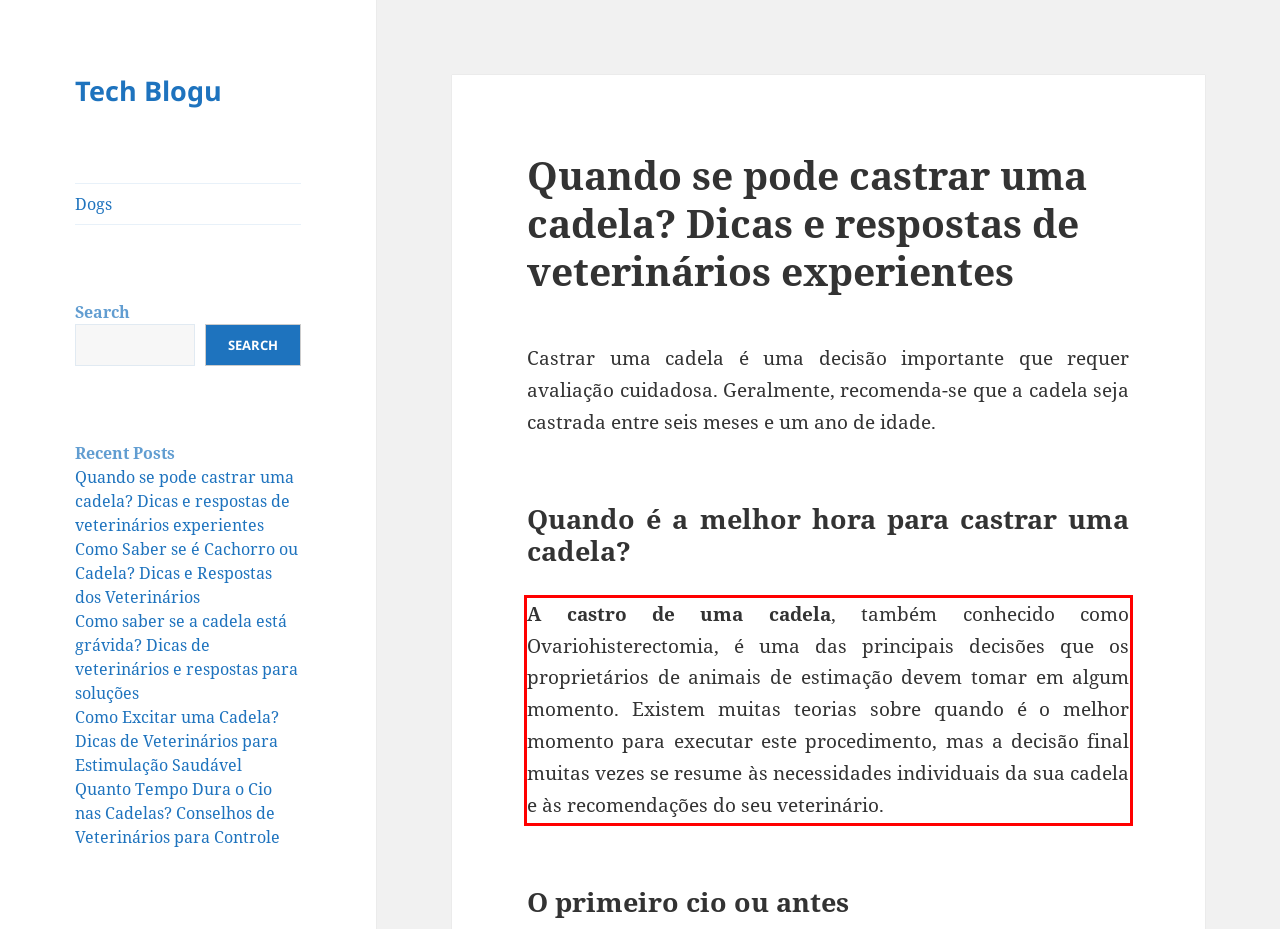Analyze the webpage screenshot and use OCR to recognize the text content in the red bounding box.

A castro de uma cadela, também conhecido como Ovariohisterectomia, é uma das principais decisões que os proprietários de animais de estimação devem tomar em algum momento. Existem muitas teorias sobre quando é o melhor momento para executar este procedimento, mas a decisão final muitas vezes se resume às necessidades individuais da sua cadela e às recomendações do seu veterinário.